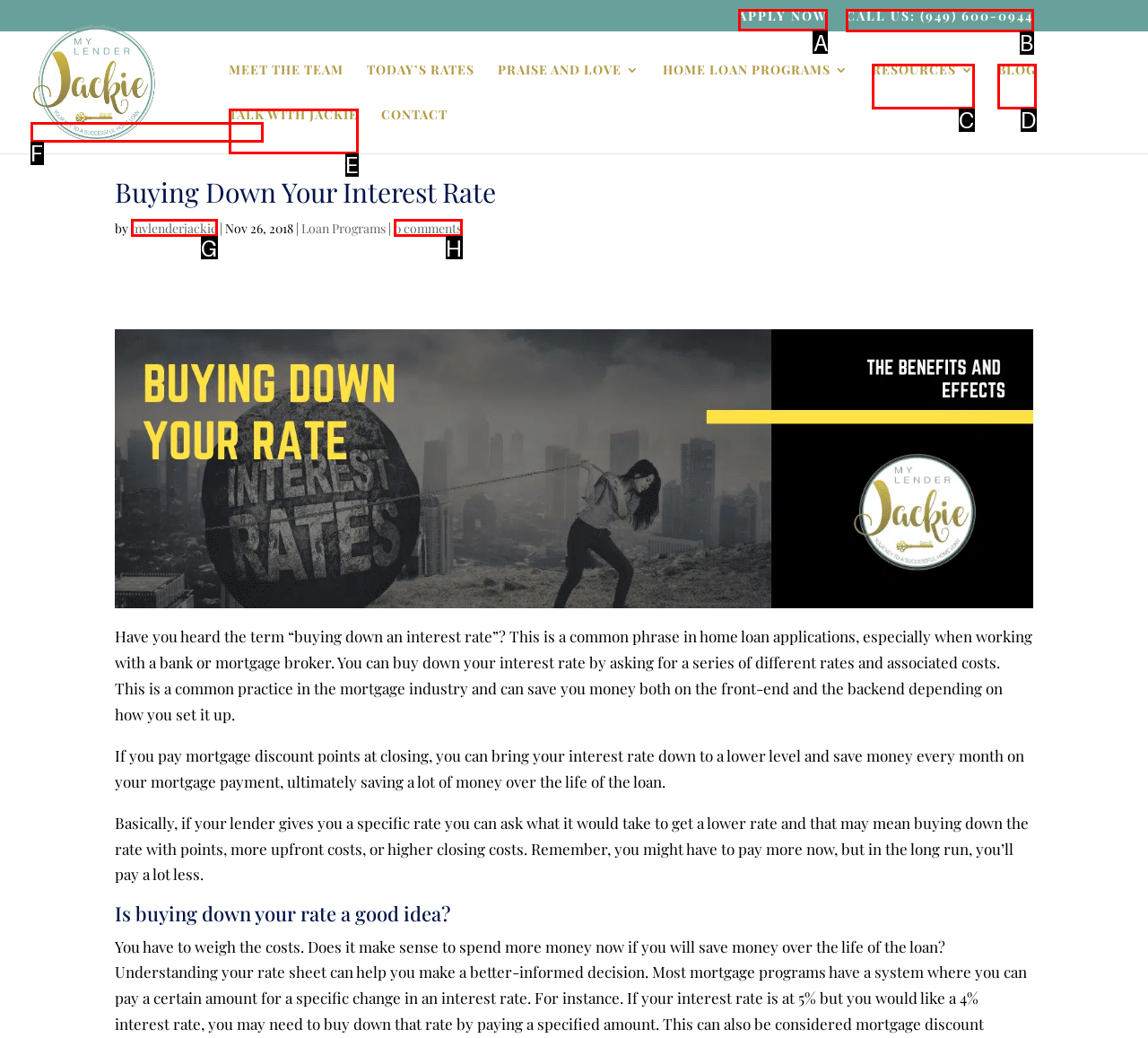Based on the choices marked in the screenshot, which letter represents the correct UI element to perform the task: Apply for a loan?

A